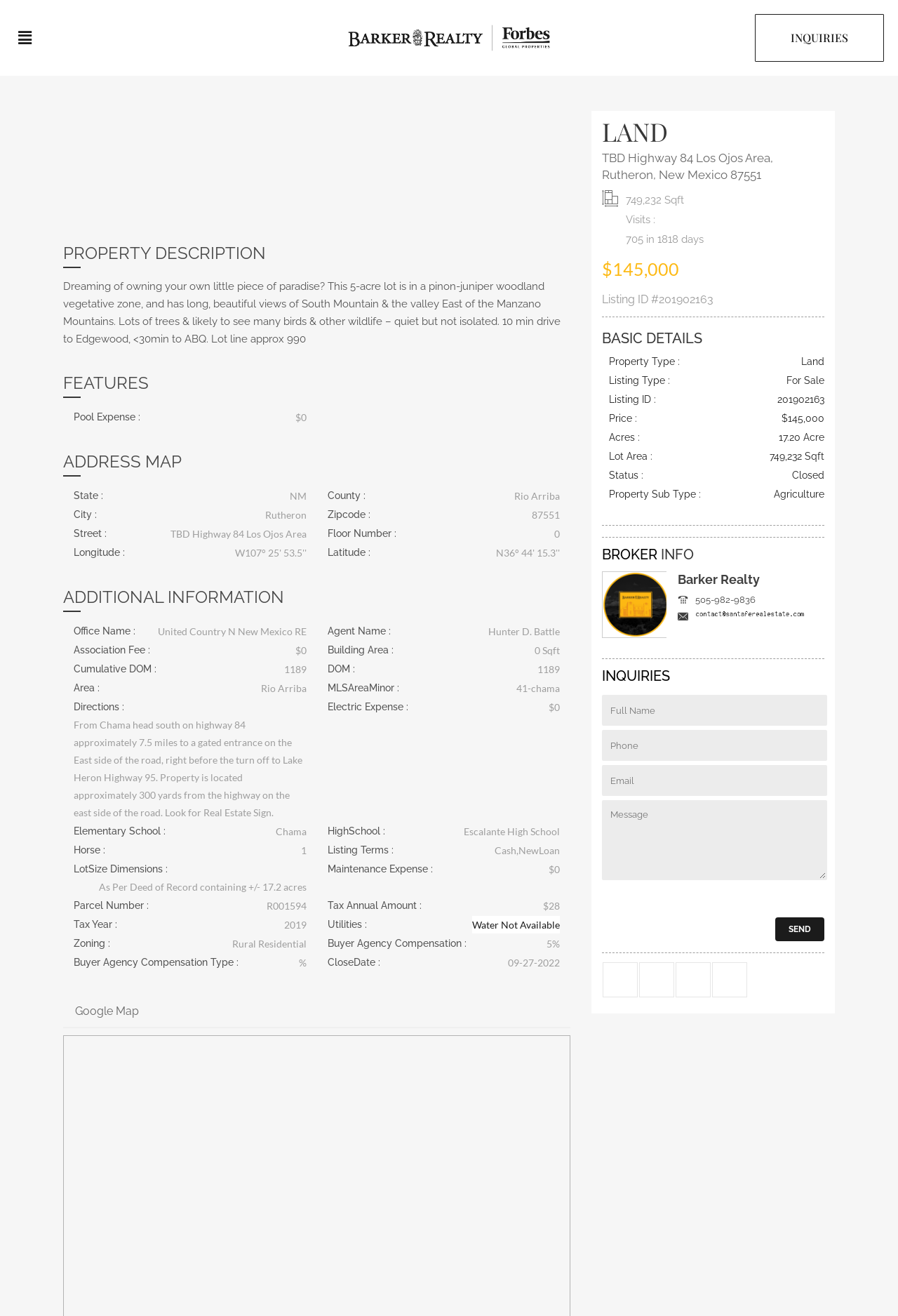How many acres is the land?
Look at the screenshot and provide an in-depth answer.

The land description mentions that the lot is in a pinon-juniper woodland vegetative zone and has long, beautiful views of South Mountain & the valley East of the Manzano Mountains, and it is a 5-acre lot.